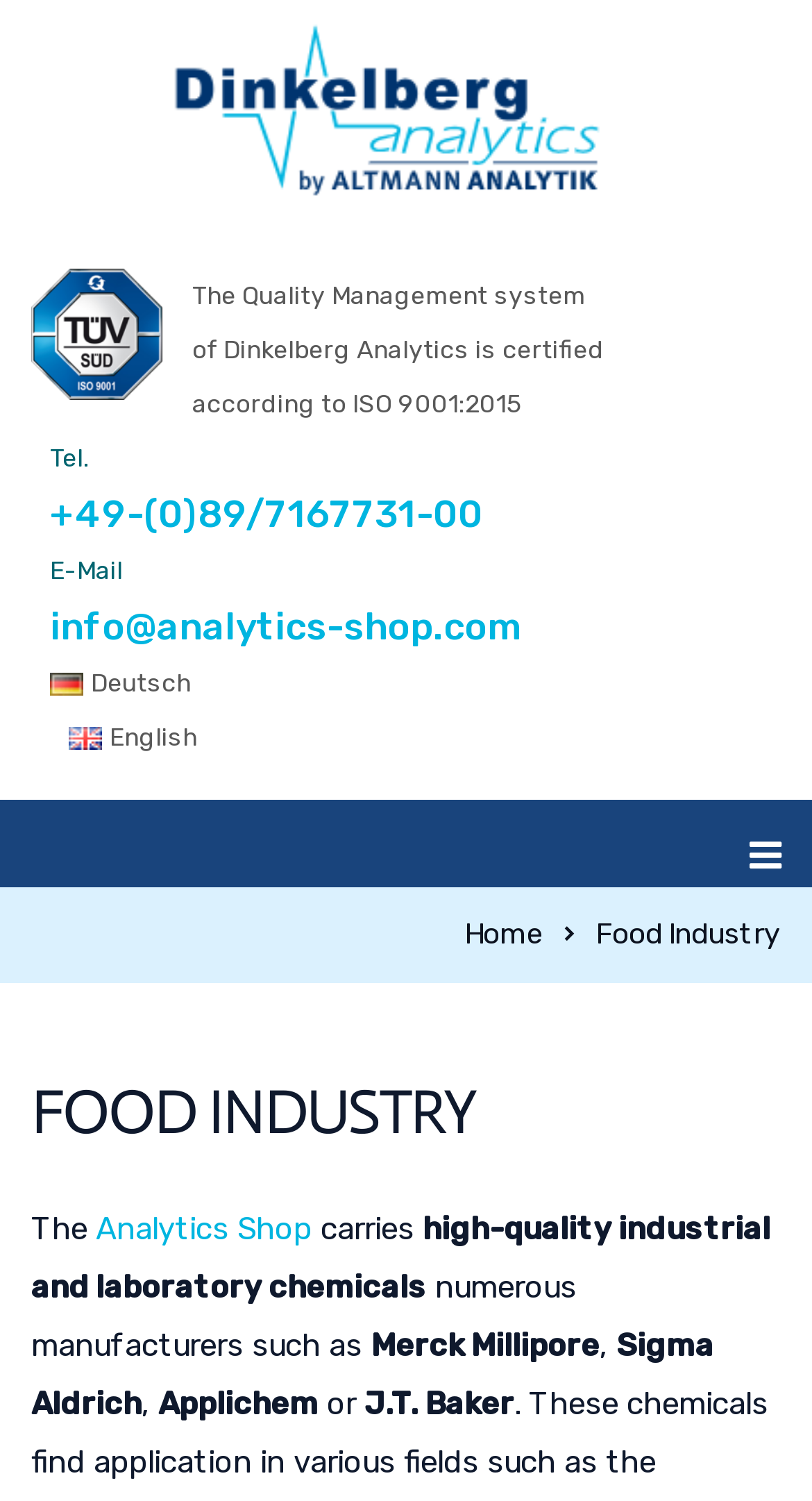Provide a single word or phrase answer to the question: 
What is the name of the shop mentioned on this website?

Analytics Shop